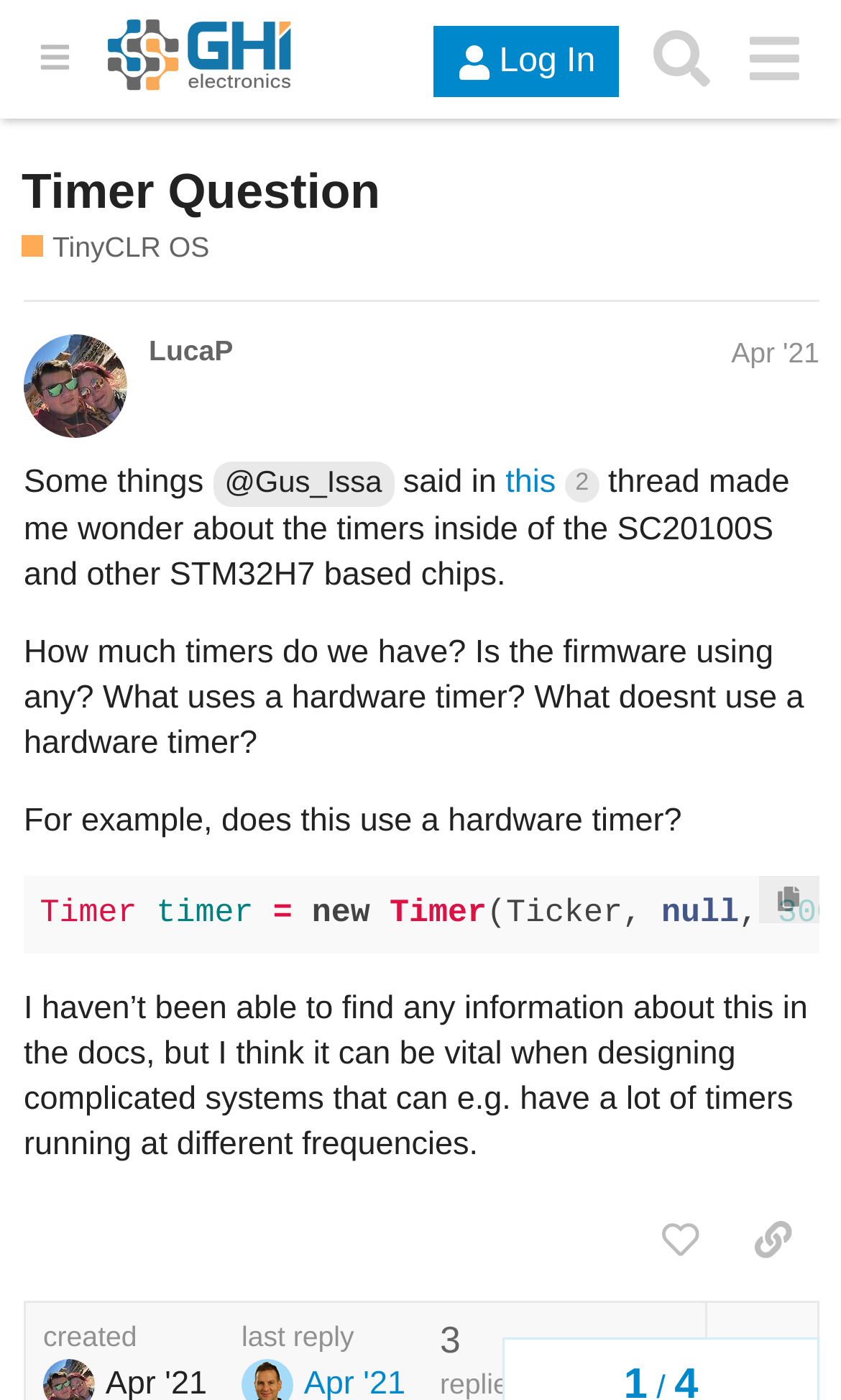What is the name of the operating system mentioned?
Please provide a comprehensive answer based on the contents of the image.

The name of the operating system mentioned is 'TinyCLR OS' which is a .NET for very small devices as described in the webpage.